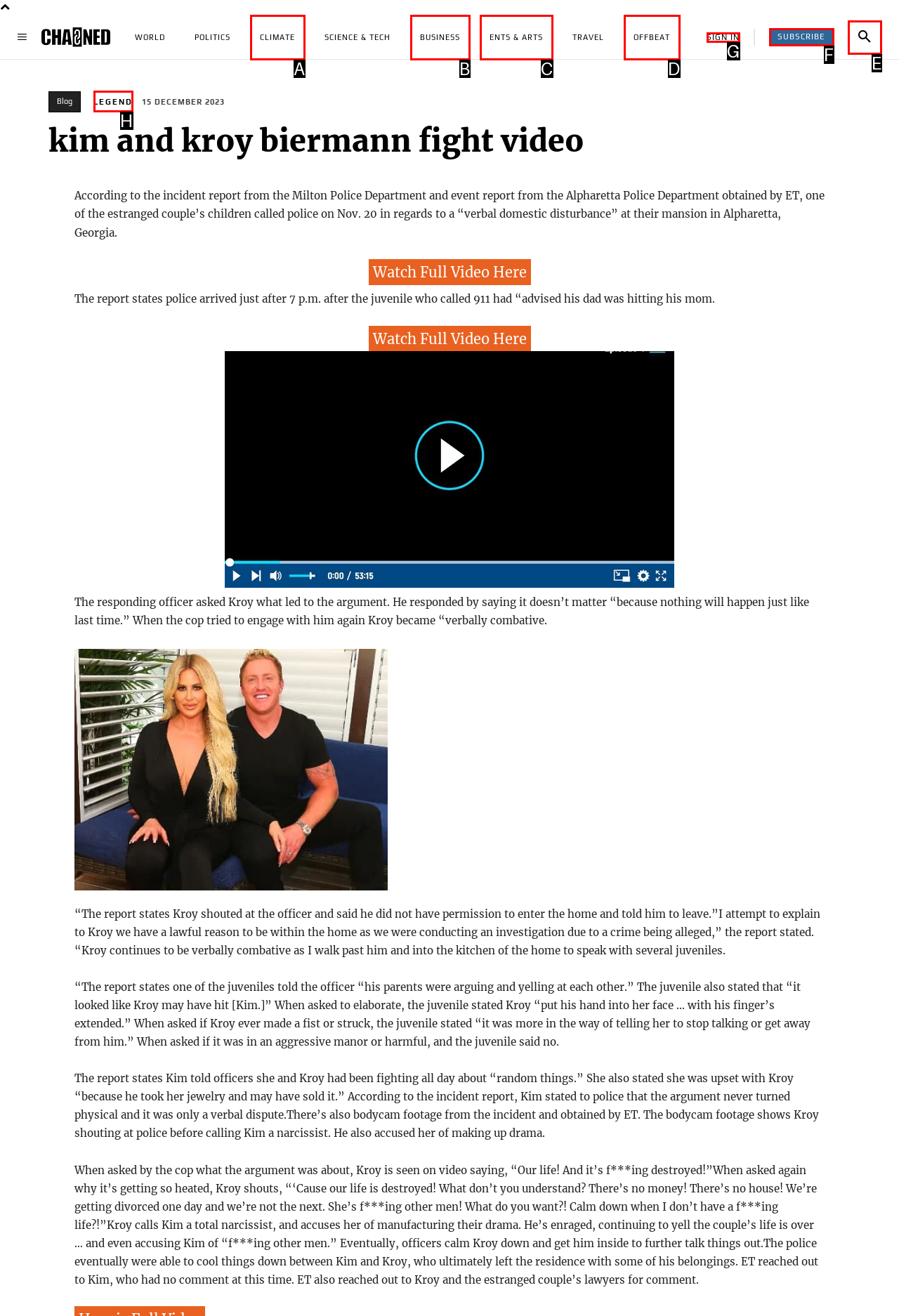Identify the correct UI element to click to achieve the task: Go to the 'LEGEND' section.
Answer with the letter of the appropriate option from the choices given.

H